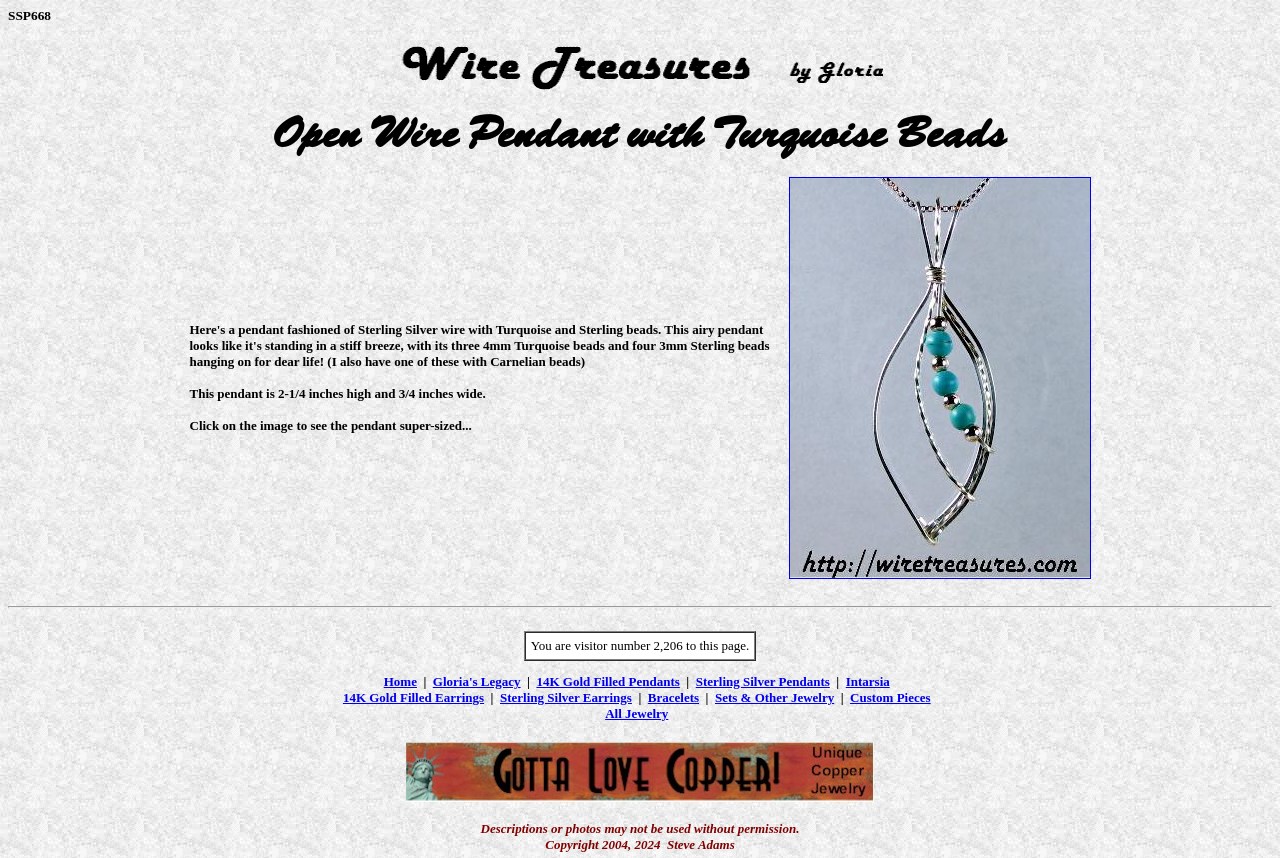Pinpoint the bounding box coordinates of the element that must be clicked to accomplish the following instruction: "Go to the Home page". The coordinates should be in the format of four float numbers between 0 and 1, i.e., [left, top, right, bottom].

[0.3, 0.786, 0.326, 0.803]